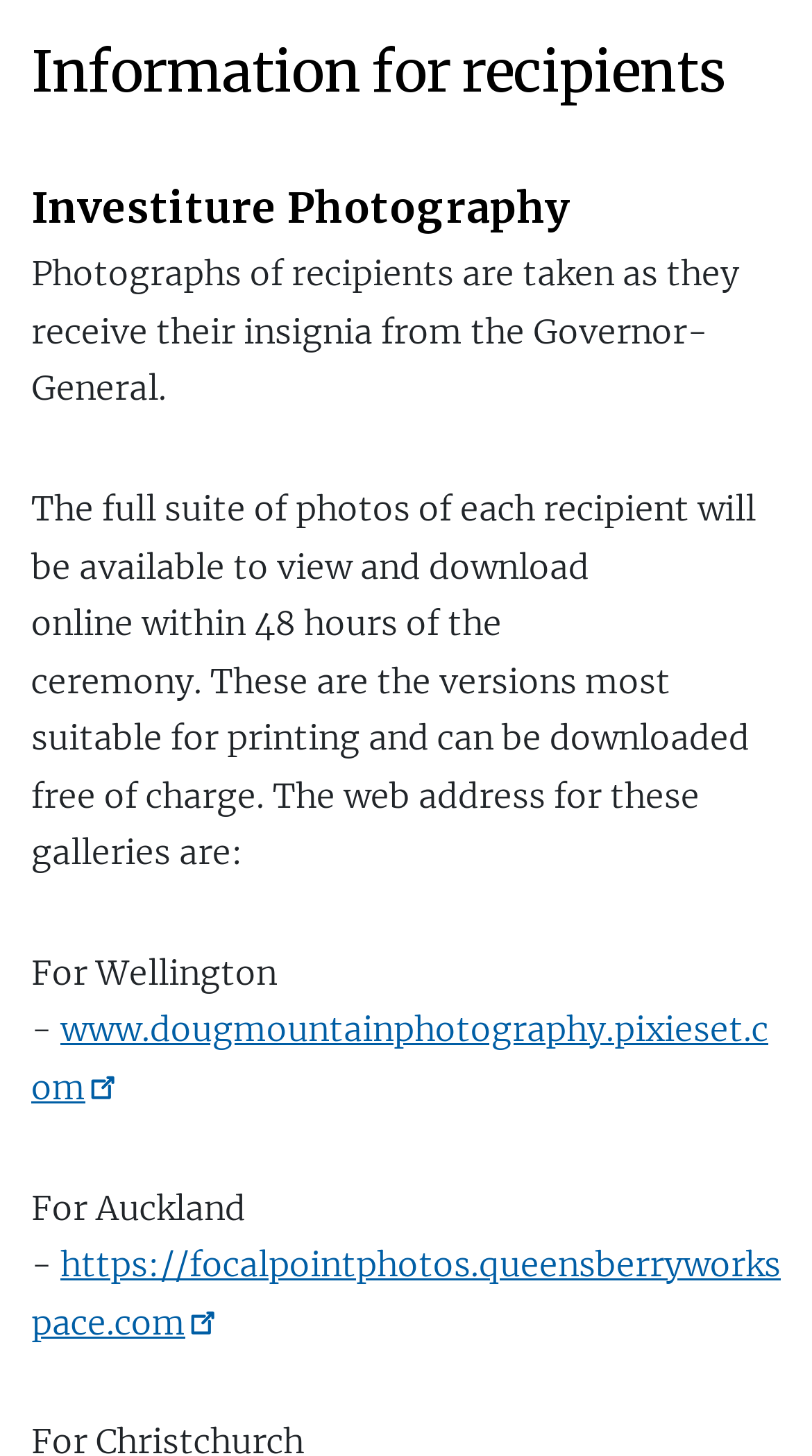Extract the bounding box coordinates for the UI element described as: "Information for recipients".

[0.0, 0.29, 1.0, 0.382]